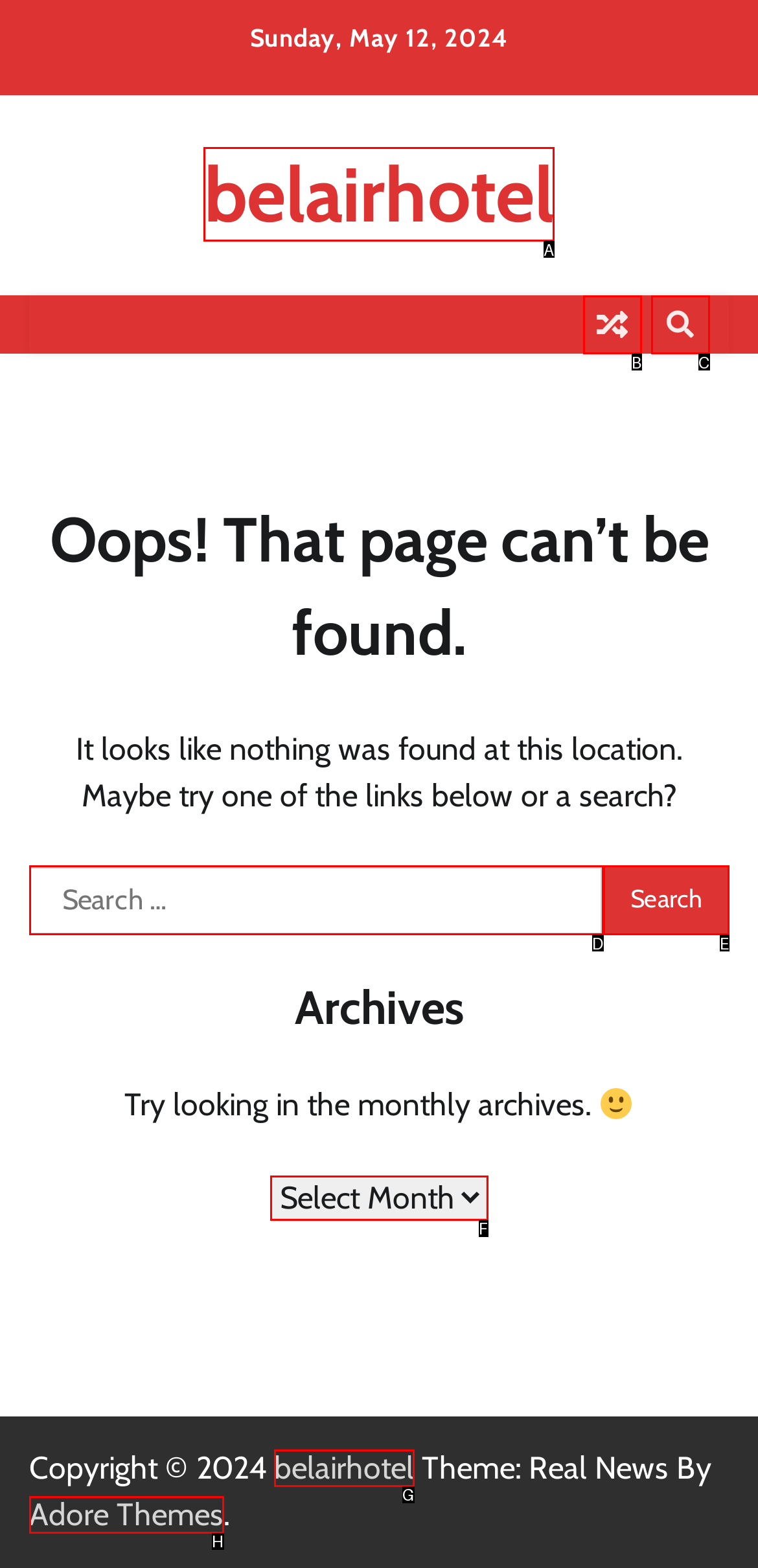Pick the HTML element that should be clicked to execute the task: Search by expertise, name or affiliation
Respond with the letter corresponding to the correct choice.

None